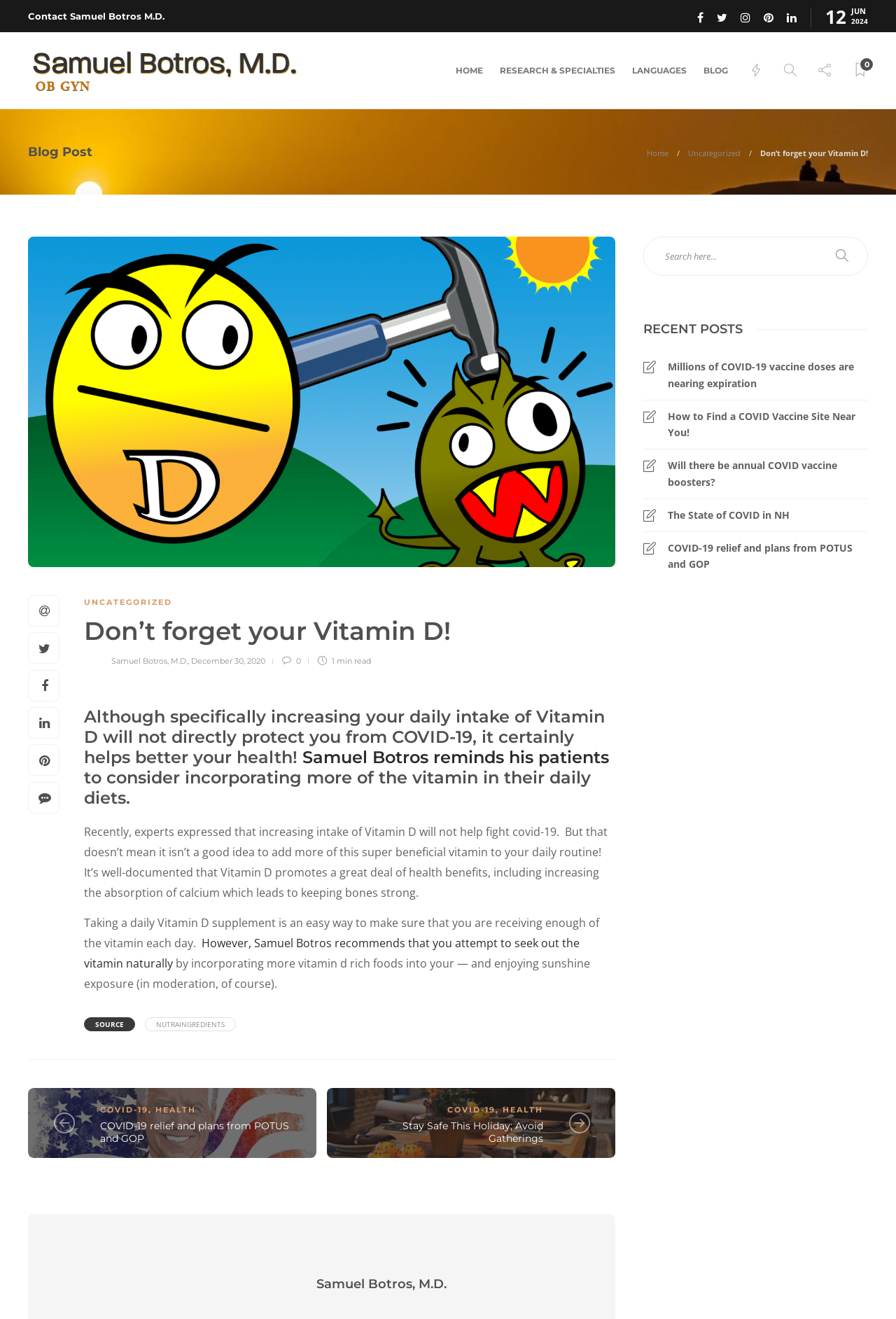Generate a thorough caption that explains the contents of the webpage.

This webpage is about Dr. Samuel Botros, a medical doctor, and his blog post about the importance of Vitamin D. At the top of the page, there is a navigation menu with links to "HOME", "RESEARCH & SPECIALTIES", "LANGUAGES", "BLOG", and social media icons. Below the navigation menu, there is a header section with a title "Don’t forget your Vitamin D!" and a subtitle "Blog Post". 

On the left side of the page, there is a sidebar with a profile picture of Dr. Samuel Botros, a link to his name, and a list of recent posts. The recent posts include links to articles about COVID-19 vaccines, COVID-19 relief plans, and the state of COVID-19 in New Hampshire.

The main content of the page is a blog post written by Dr. Botros, which discusses the benefits of Vitamin D and how it can improve overall health. The post is divided into several paragraphs, with headings and links to external sources. There are also social media sharing icons and a "READ MORE" link at the bottom of the post.

At the bottom of the page, there is a footer section with a search box, a button with a magnifying glass icon, and a list of links to other blog posts. The page also has a date and time stamp, indicating that the blog post was published on June 12, 2024.